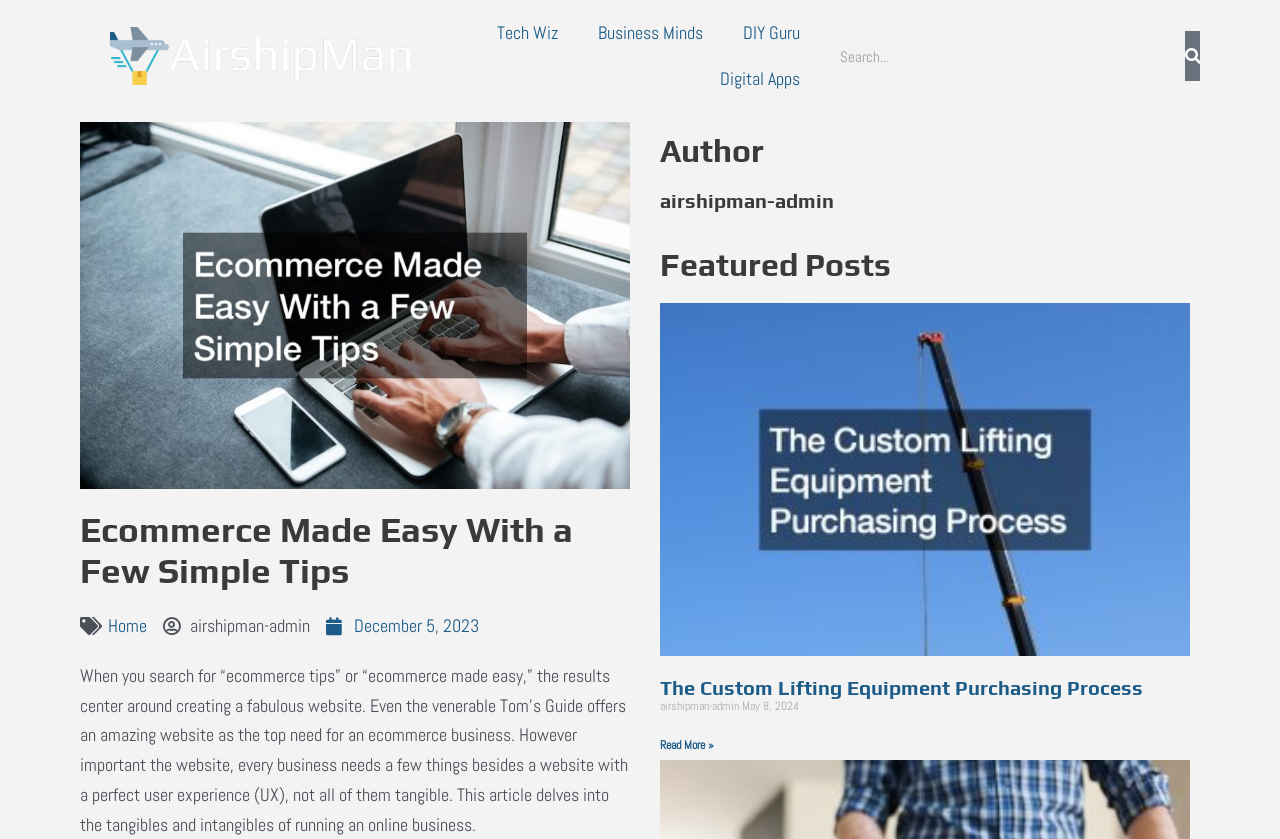Can you find the bounding box coordinates for the element that needs to be clicked to execute this instruction: "Go to Tech Wiz"? The coordinates should be given as four float numbers between 0 and 1, i.e., [left, top, right, bottom].

[0.373, 0.012, 0.452, 0.067]